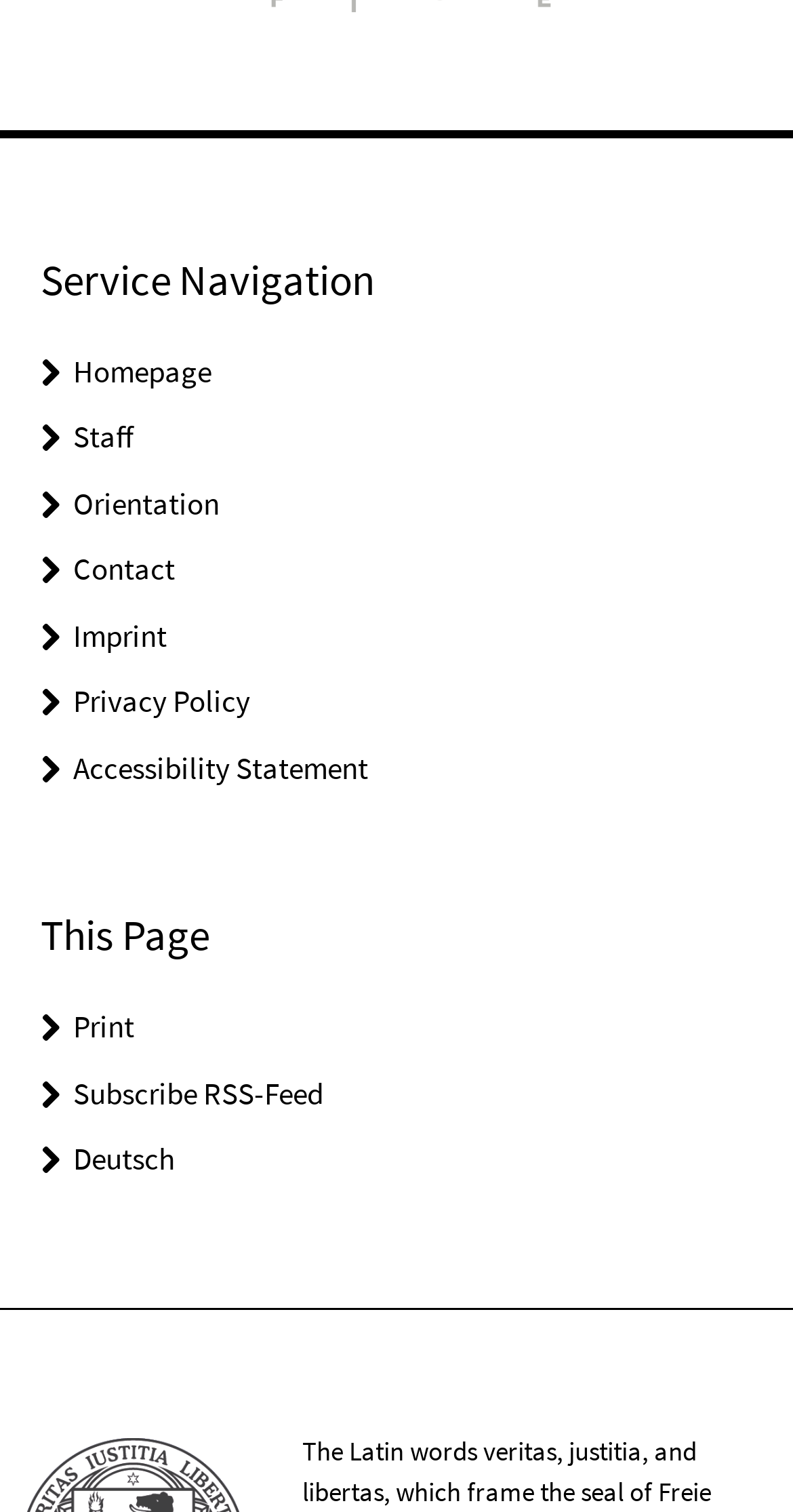Provide your answer to the question using just one word or phrase: What is the first link in the service navigation?

Homepage